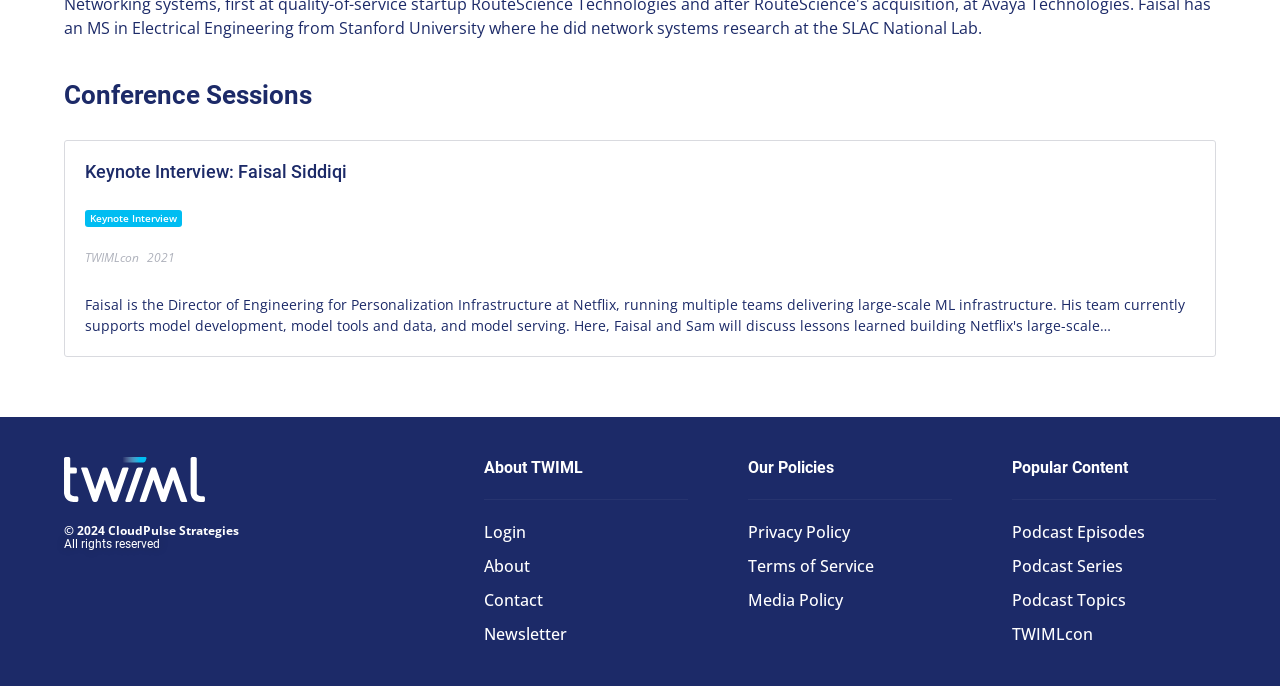From the element description: "Terms of Service", extract the bounding box coordinates of the UI element. The coordinates should be expressed as four float numbers between 0 and 1, in the order [left, top, right, bottom].

[0.584, 0.793, 0.744, 0.843]